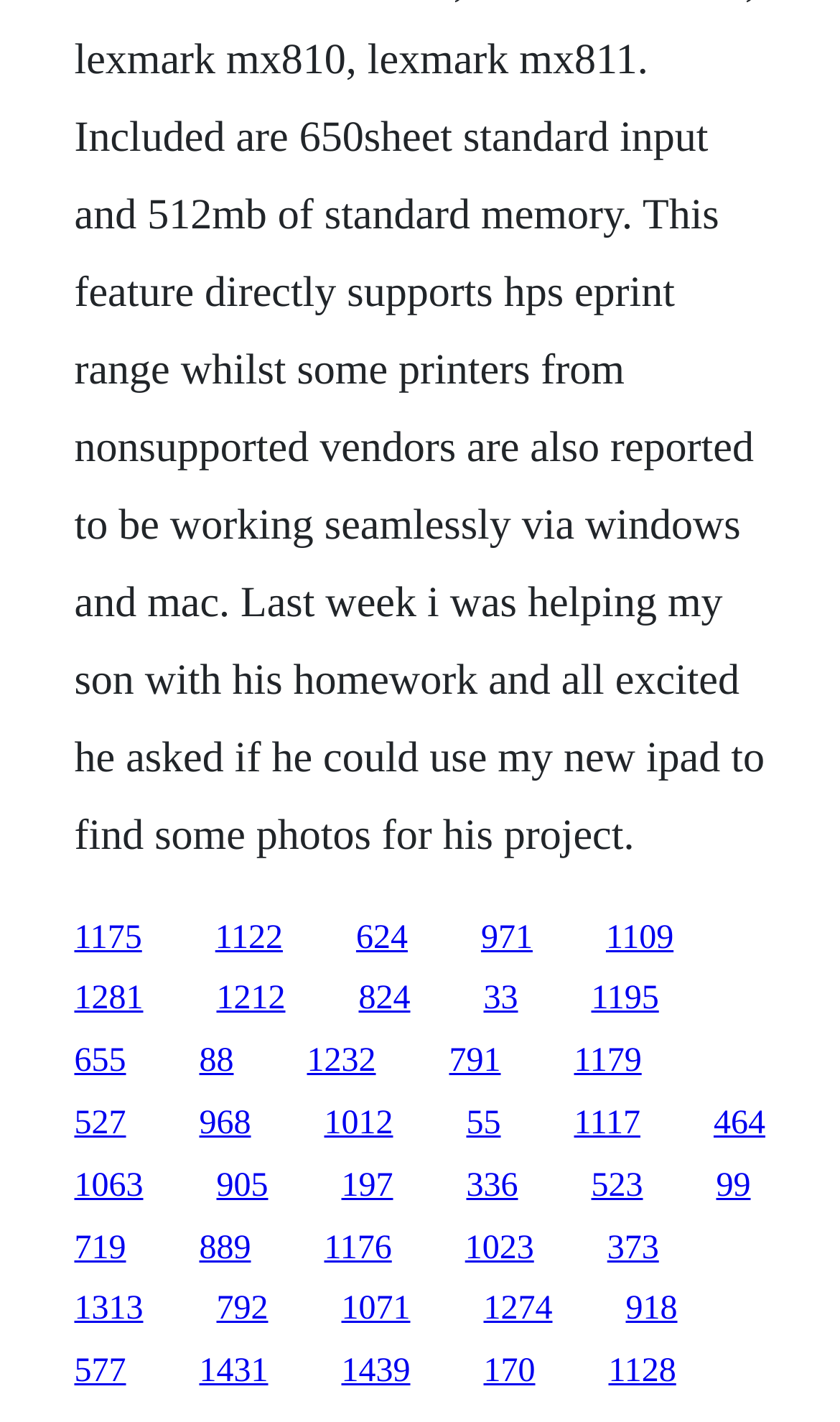Locate the bounding box coordinates of the element that needs to be clicked to carry out the instruction: "access the ninth link". The coordinates should be given as four float numbers ranging from 0 to 1, i.e., [left, top, right, bottom].

[0.576, 0.69, 0.617, 0.716]